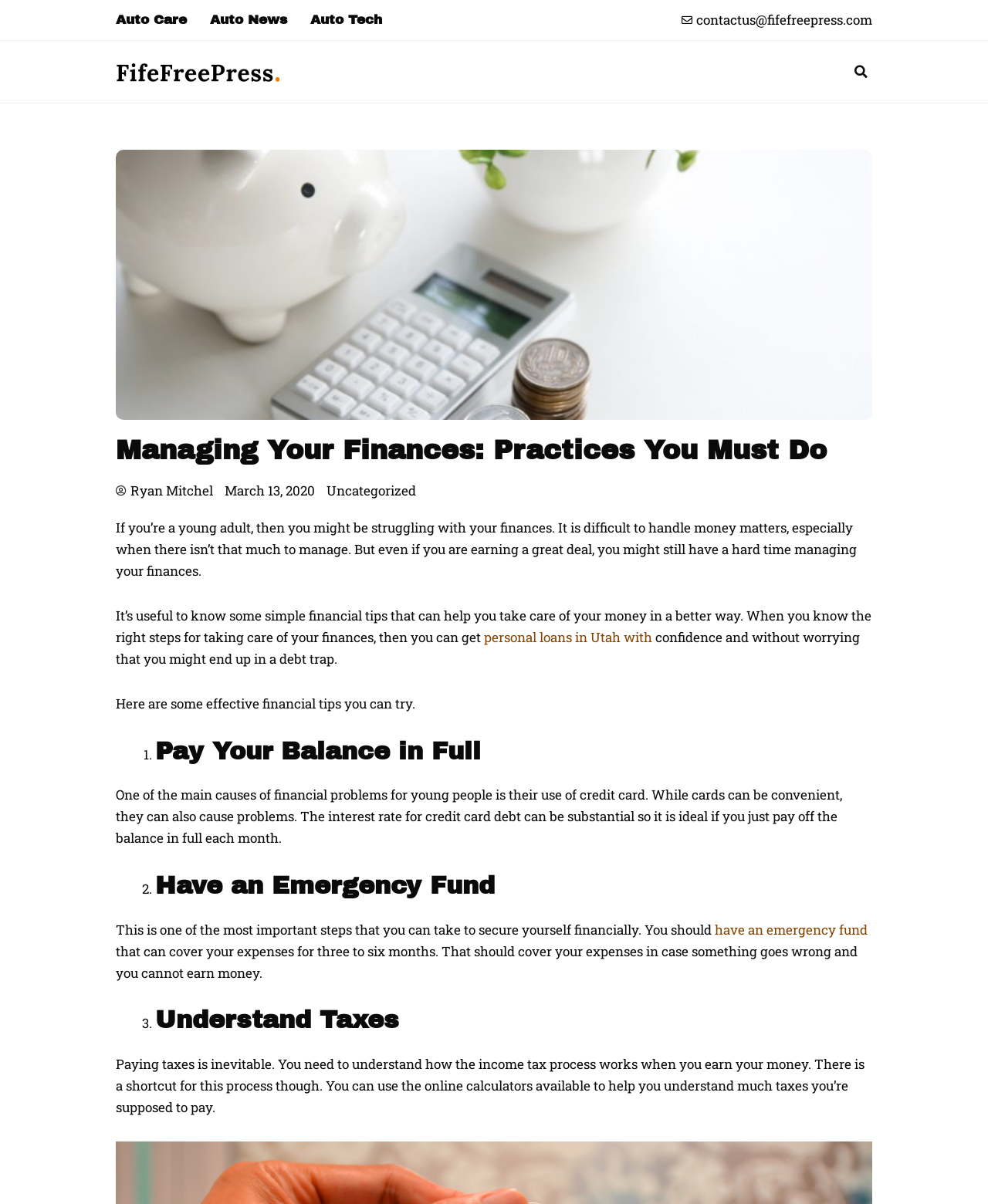Please provide the bounding box coordinates for the element that needs to be clicked to perform the instruction: "Contact us". The coordinates must consist of four float numbers between 0 and 1, formatted as [left, top, right, bottom].

[0.705, 0.009, 0.883, 0.024]